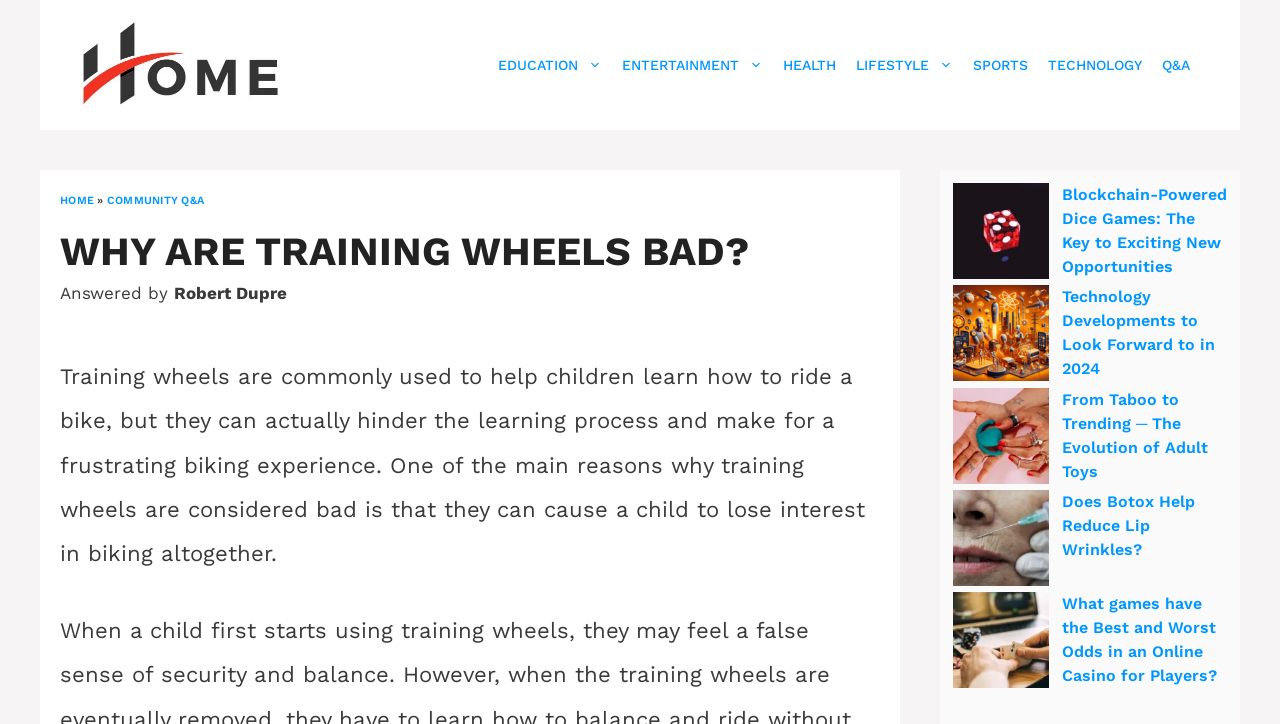Generate the main heading text from the webpage.

WHY ARE TRAINING WHEELS BAD?